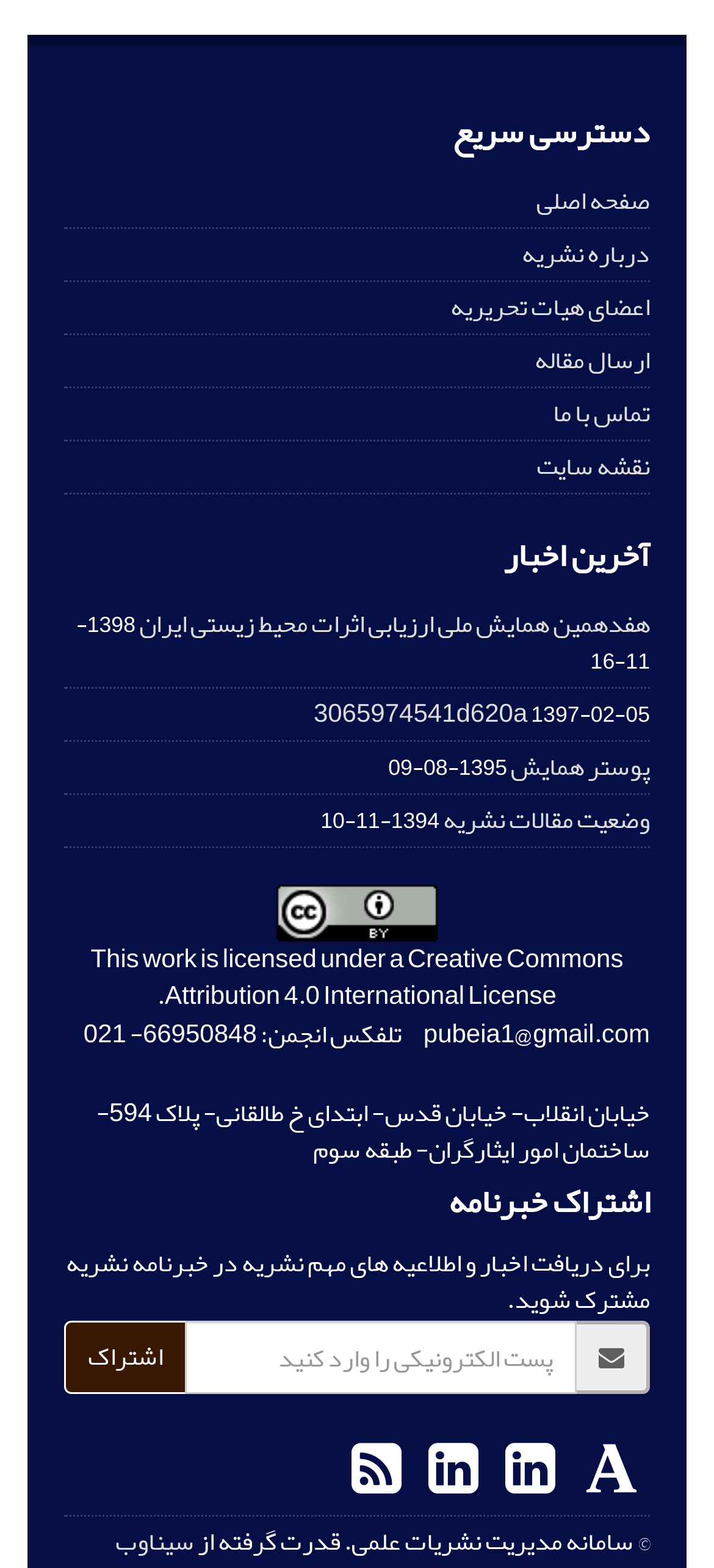What is the date of the news 'هفدهمین همایش ملی ارزیابی اثرات محیط زیستی ایران'?
Based on the screenshot, respond with a single word or phrase.

1398-11-16